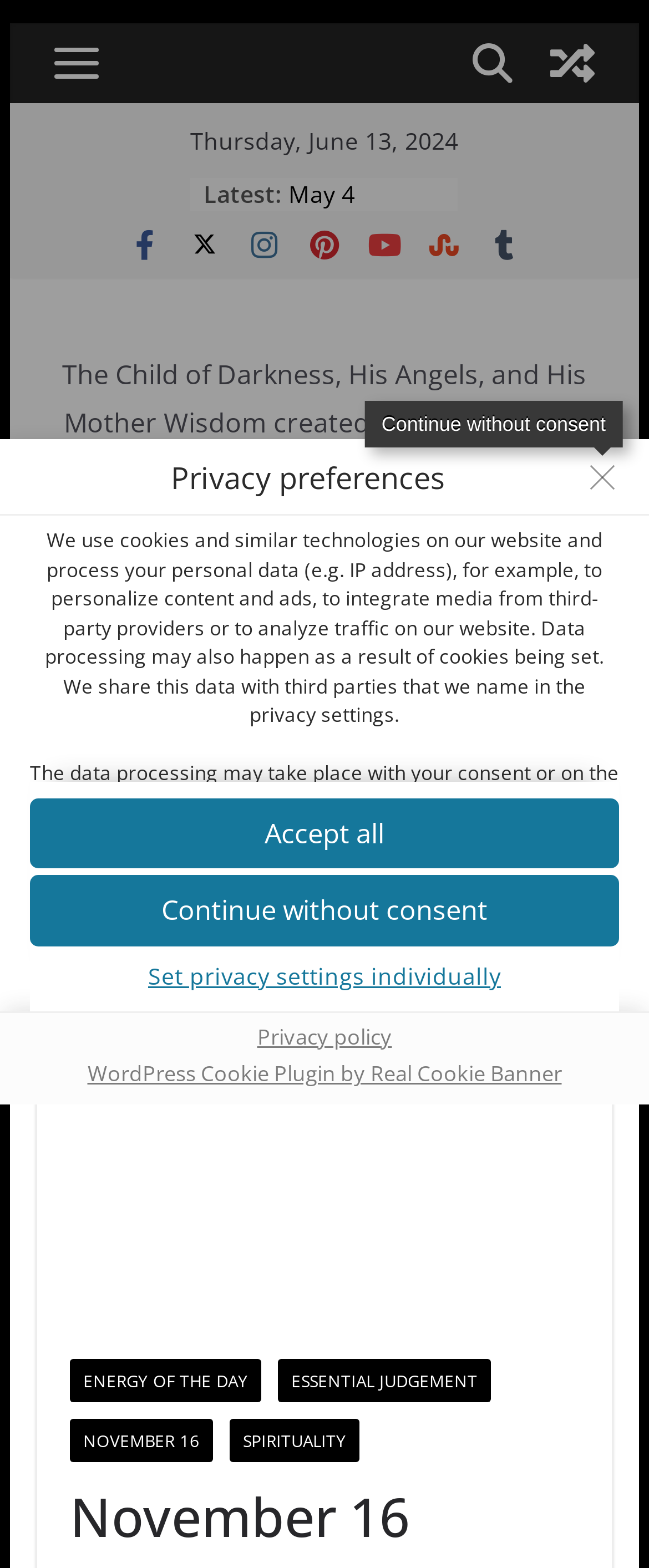What is the function of the 'Accept all' button?
Please provide a single word or phrase in response based on the screenshot.

To accept all services